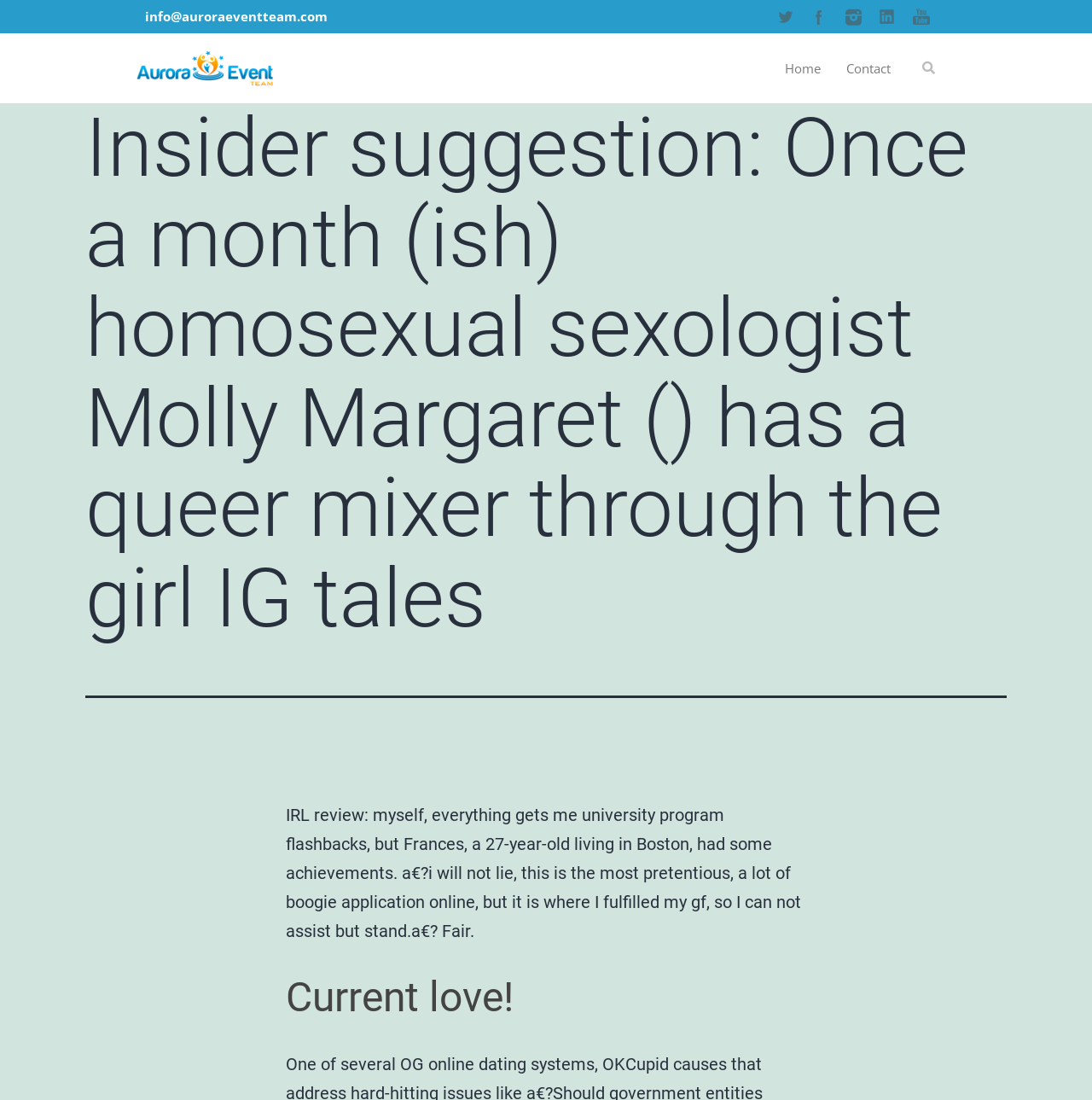Specify the bounding box coordinates of the area to click in order to follow the given instruction: "Click the 'info@auroraeventteam.com' email link."

[0.133, 0.007, 0.3, 0.022]